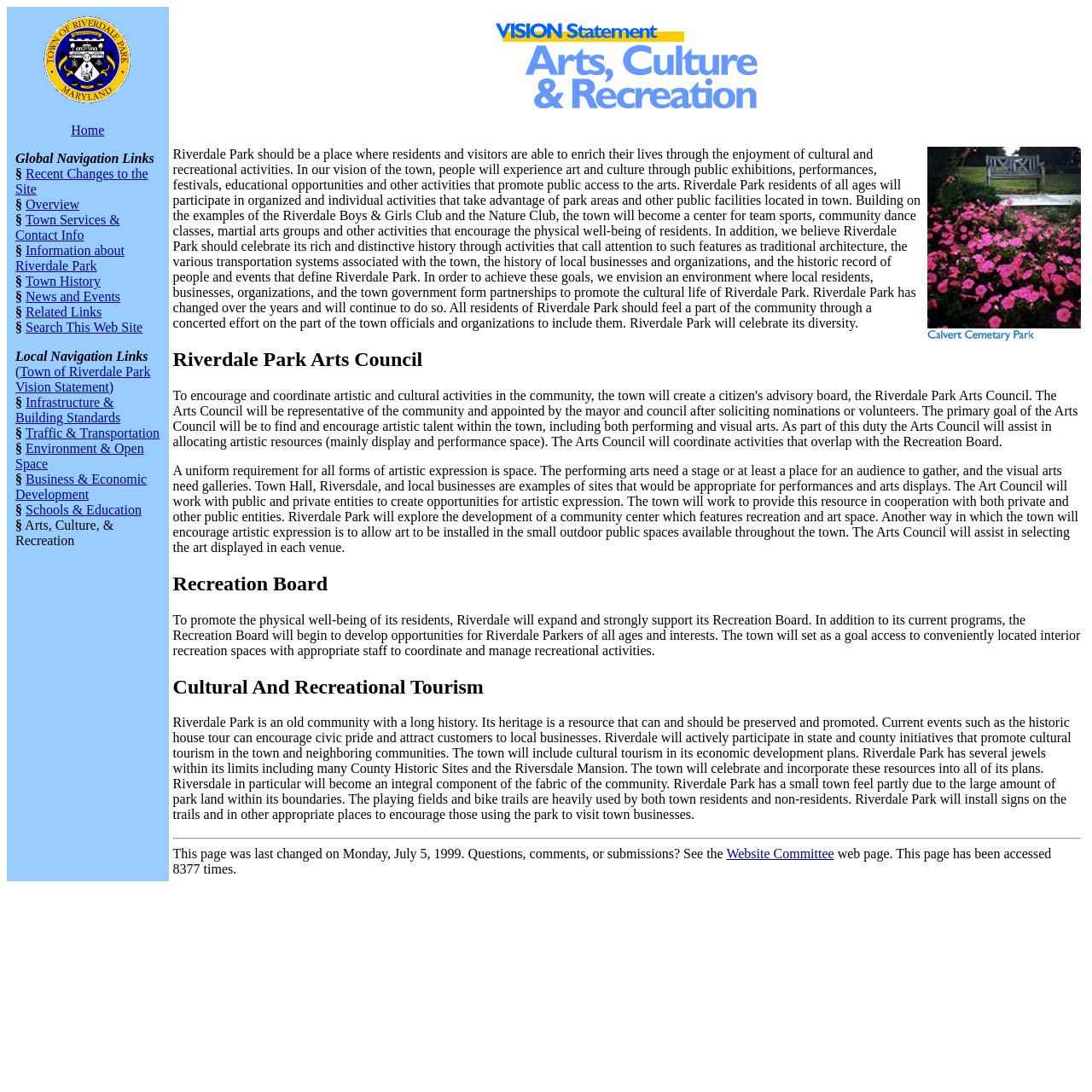What is the purpose of the Riverdale Park Arts Council?
Using the image as a reference, give a one-word or short phrase answer.

To encourage and coordinate artistic and cultural activities